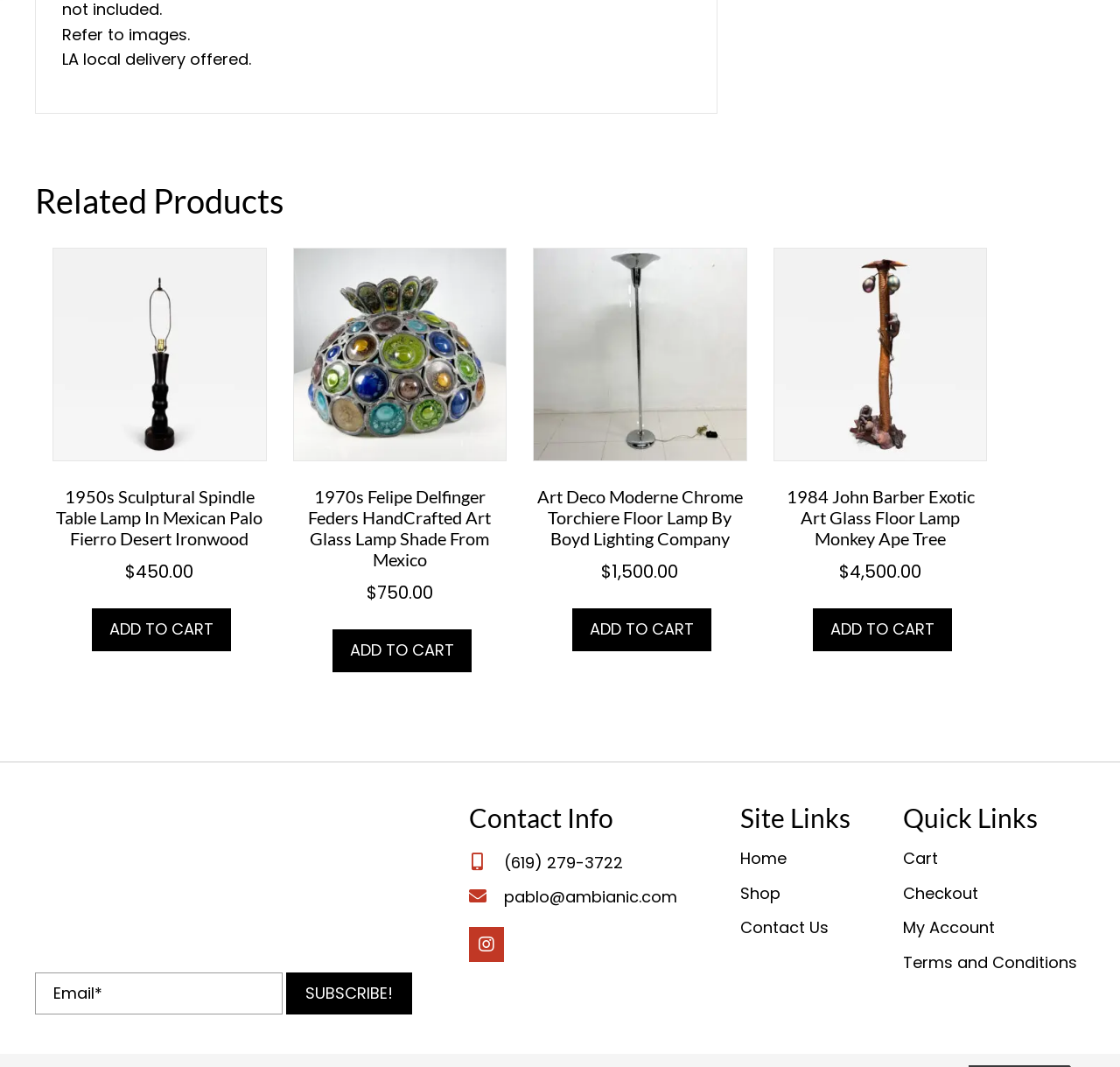Given the description "Add to cart", determine the bounding box of the corresponding UI element.

[0.297, 0.59, 0.421, 0.63]